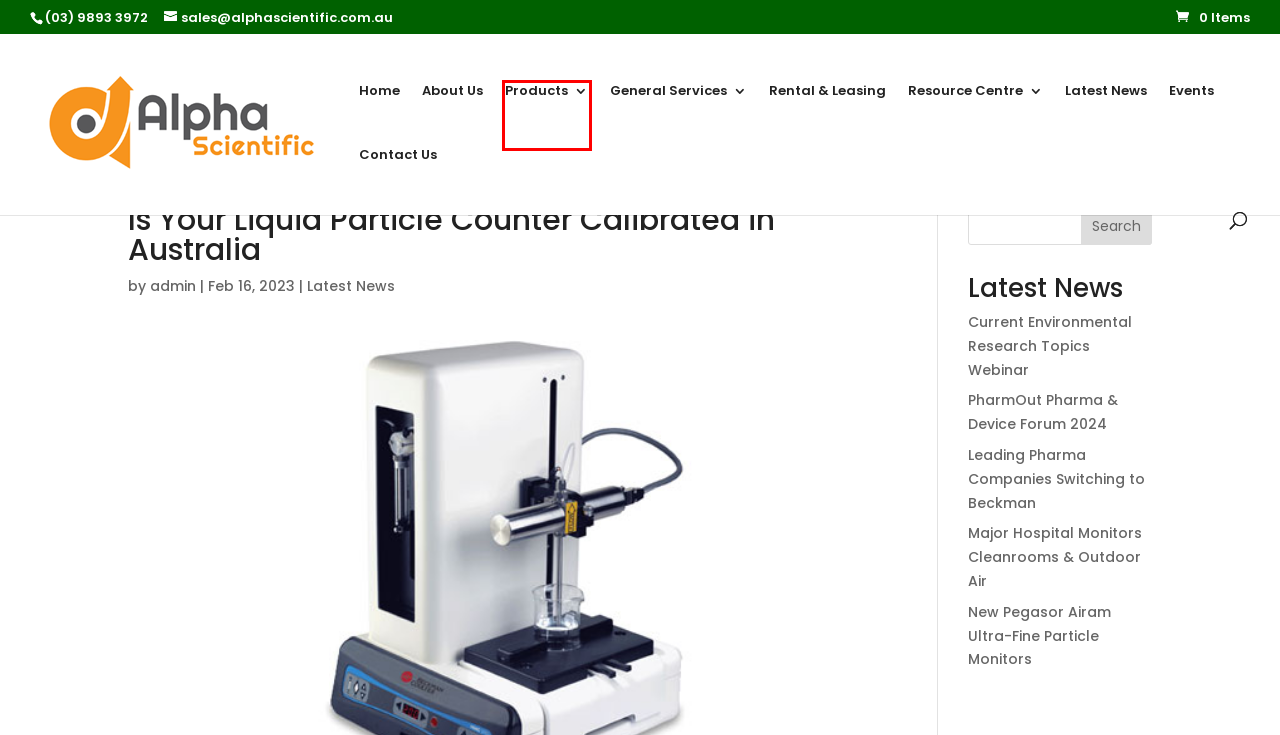You are looking at a screenshot of a webpage with a red bounding box around an element. Determine the best matching webpage description for the new webpage resulting from clicking the element in the red bounding box. Here are the descriptions:
A. Products & Categories - Alpha Scientific Pty Ltd
B. Latest News - Alpha Scientific Pty Ltd
C. Current Environmental Research Topics Webinar - June 26
D. Leading Pharma Companies Switching to Beckman
E. Rental & Leasing Equipment from Alpha Scientific Pty Ltd
F. Cart - Alpha Scientific Pty Ltd
G. Alpha Scientific - Events, Webinars, Seminars, Trade Shows
H. Alpha Scientific Pty Ltd - Scientific & Laboratory Equipment

A